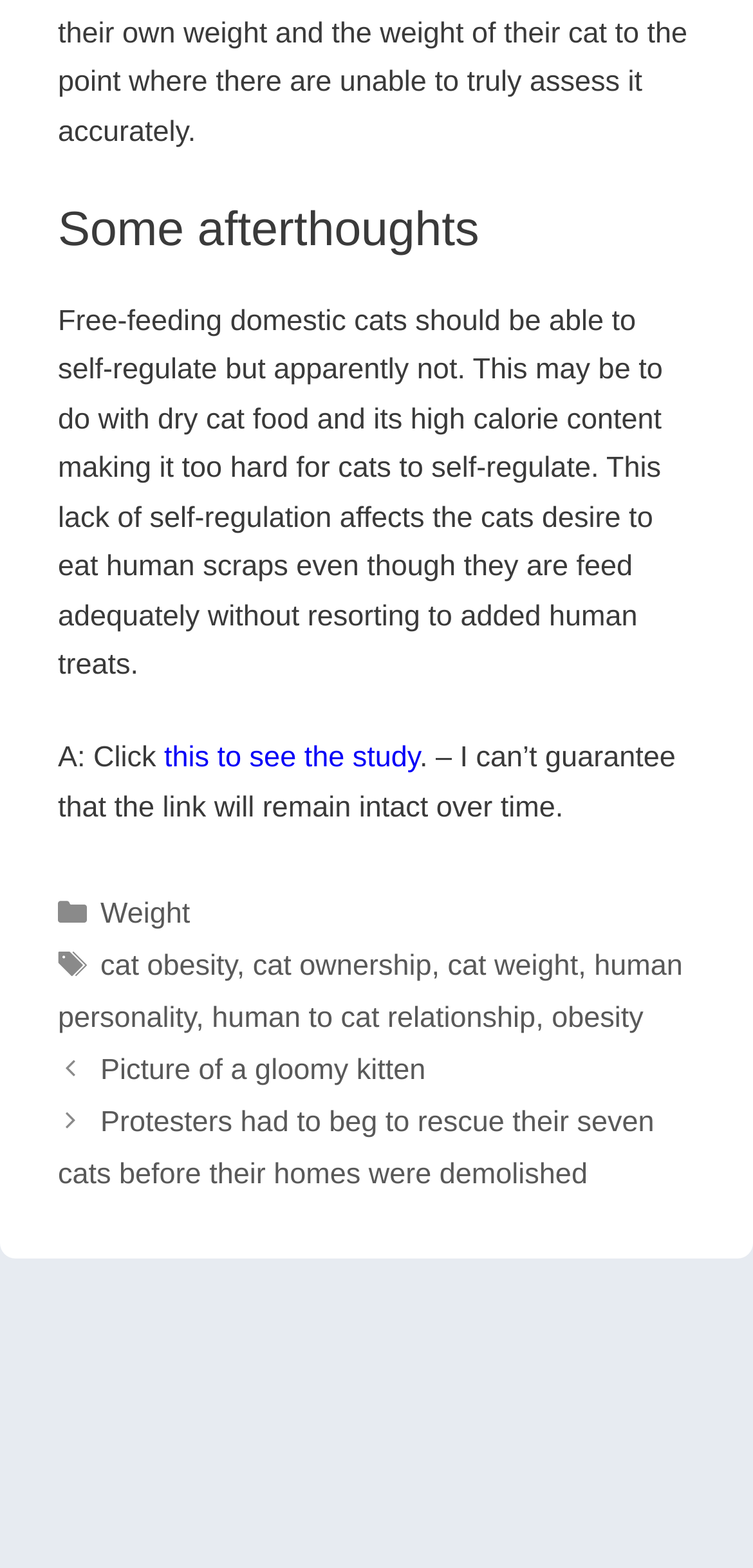Respond to the question below with a single word or phrase:
What is the format of the link to the study?

a clickable link